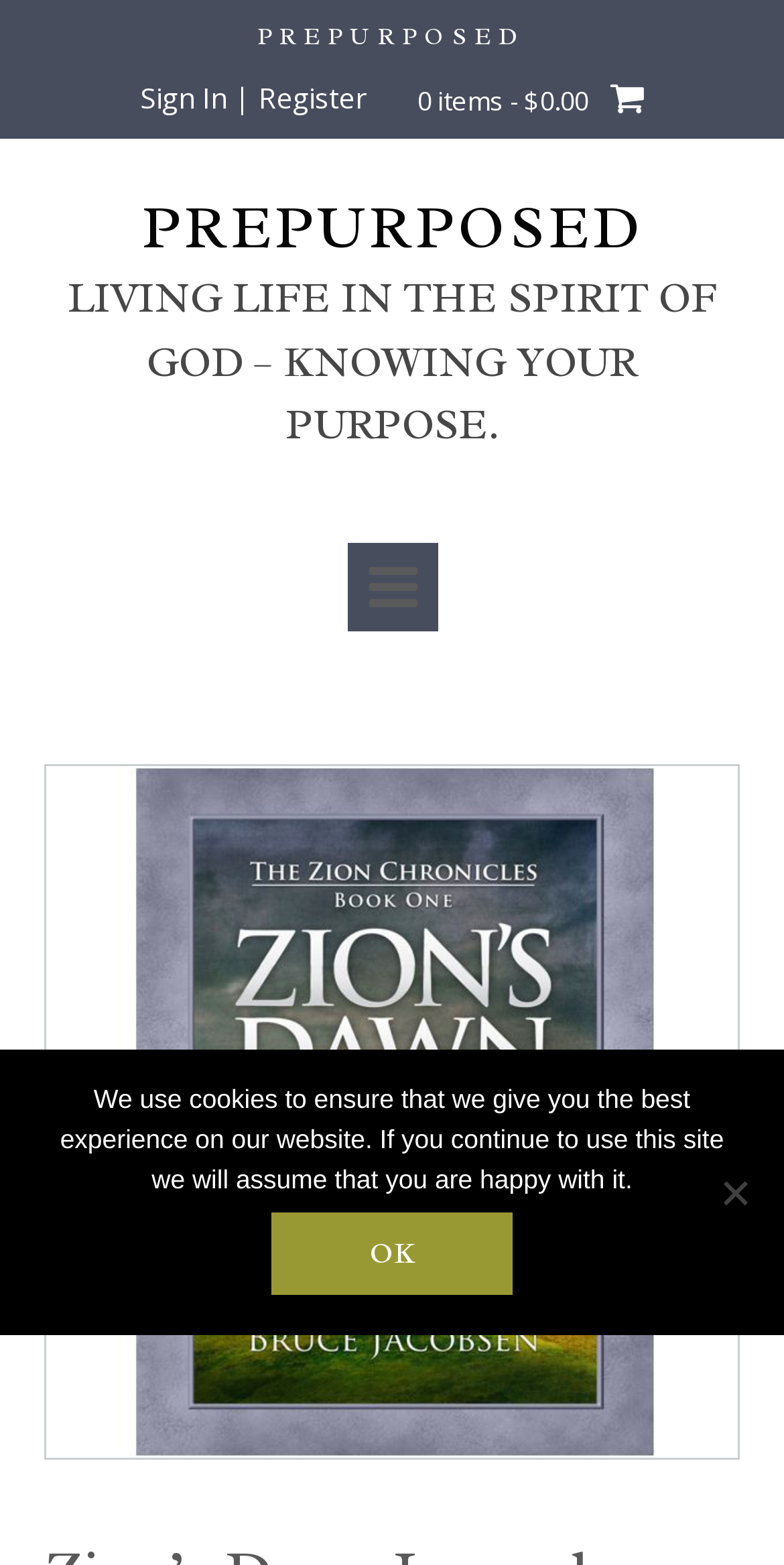Can you give a comprehensive explanation to the question given the content of the image?
What is the main theme of the image on the webpage?

Based on the context of the webpage and the presence of the image, it can be inferred that the main theme of the image is spiritual, likely related to living life in the spirit of God.